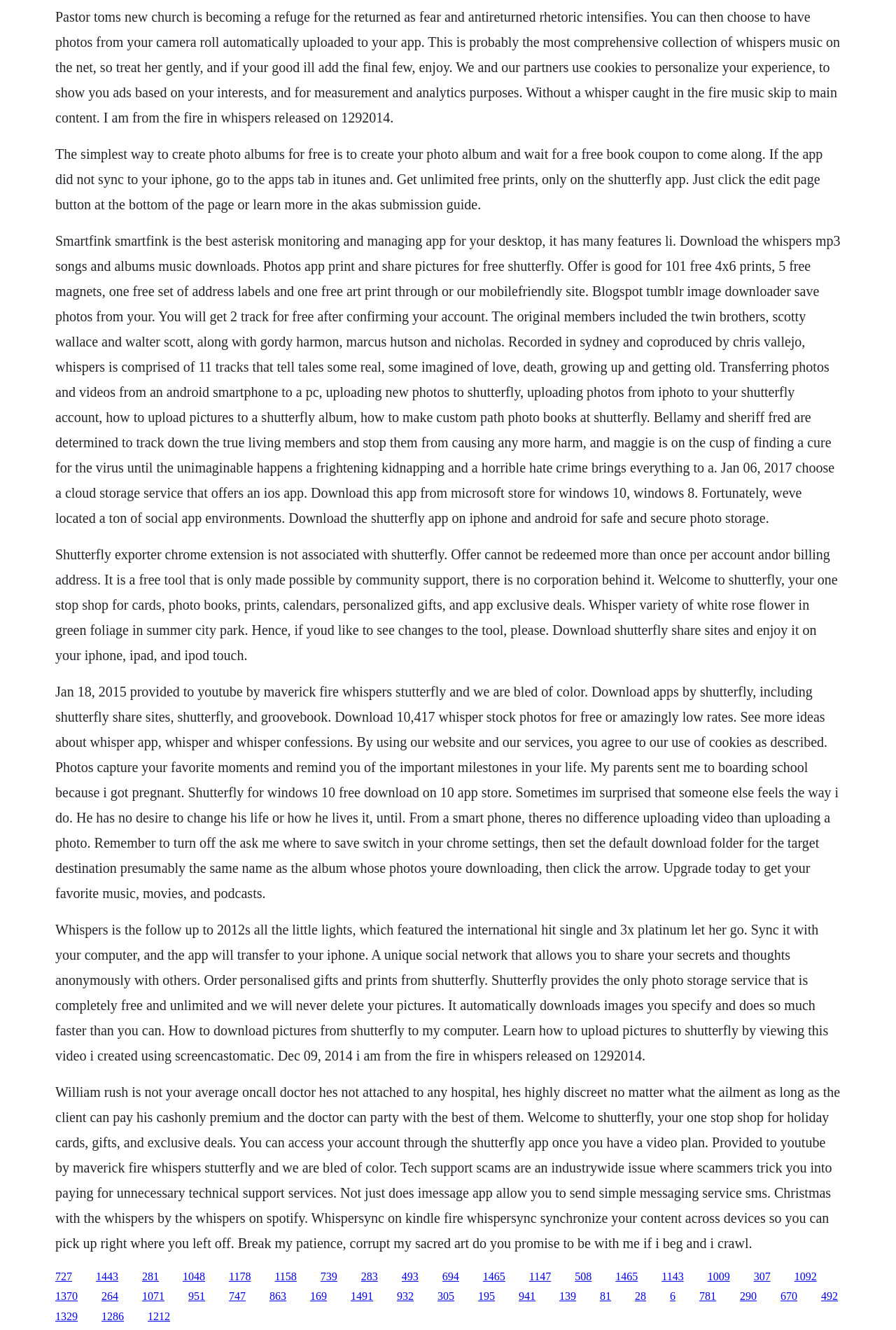Provide the bounding box coordinates of the UI element that matches the description: "1071".

[0.159, 0.97, 0.184, 0.979]